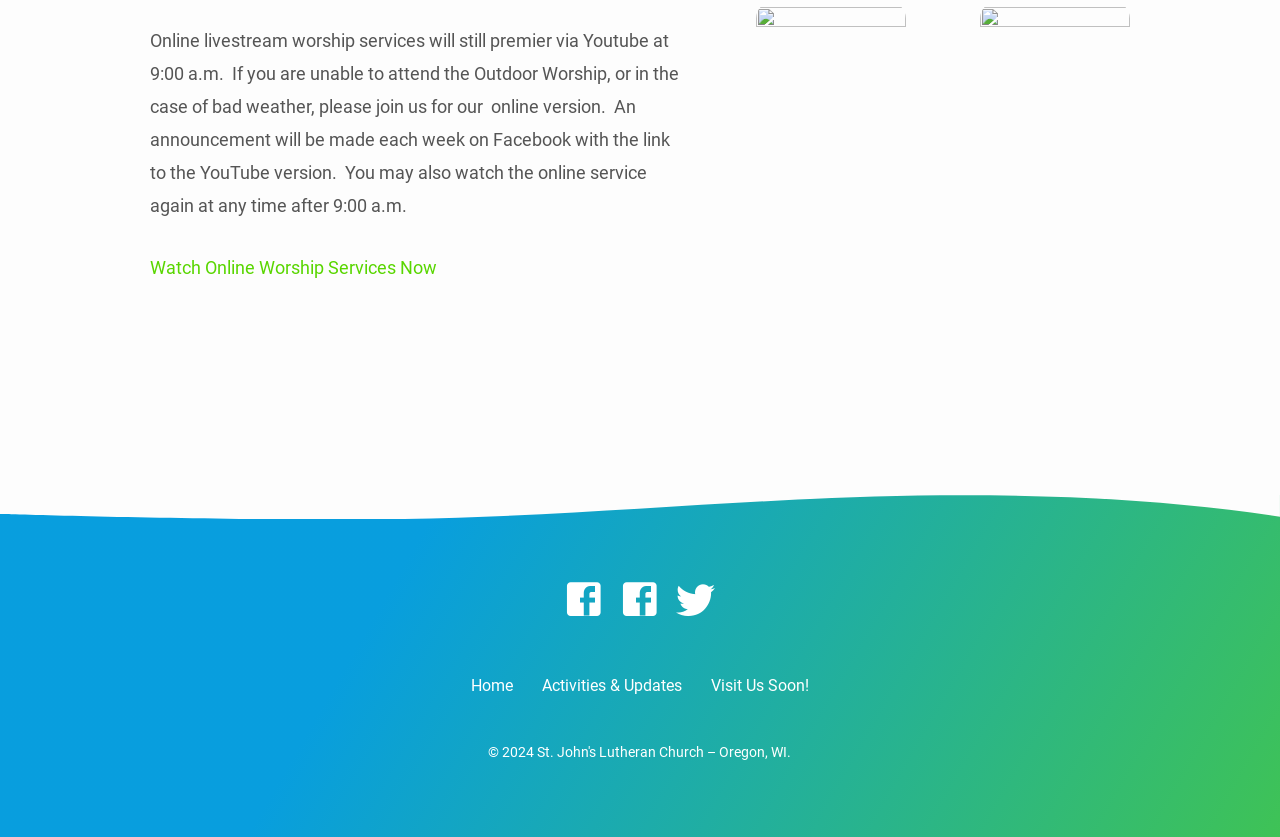Respond to the question below with a concise word or phrase:
What is the purpose of the 'Watch Online Worship Services Now' link?

To watch online worship services